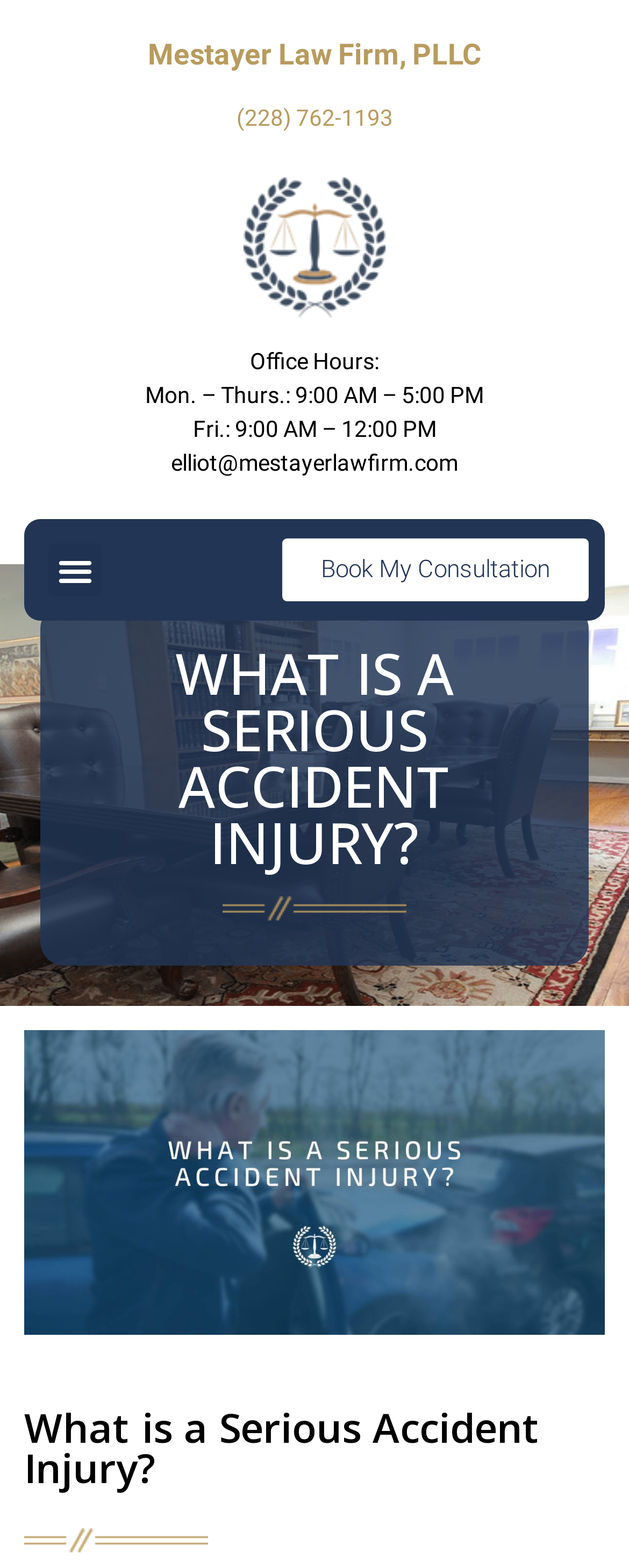Locate the bounding box of the UI element described in the following text: "(228) 762-1193".

[0.09, 0.065, 0.91, 0.086]